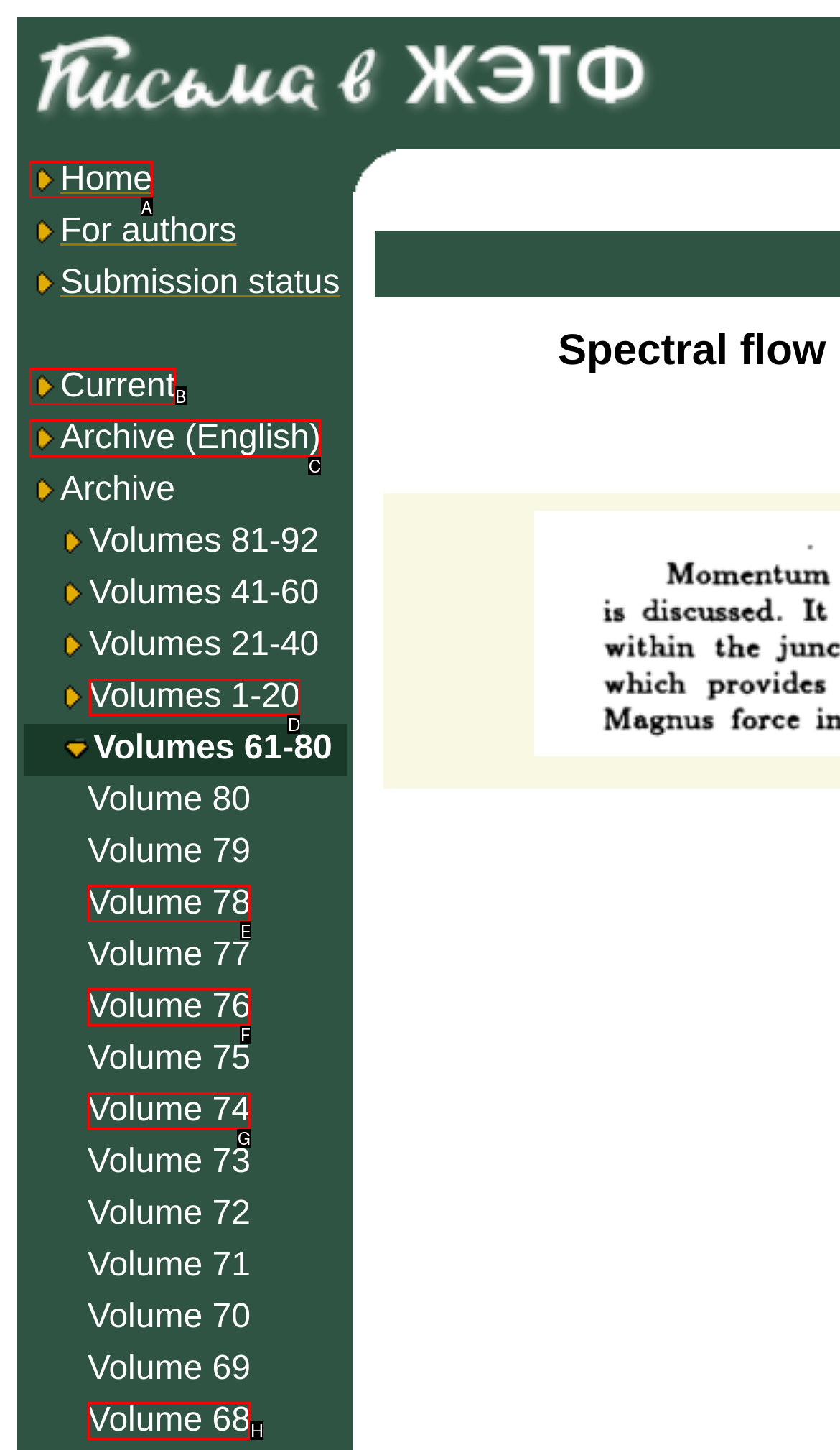Select the letter of the HTML element that best fits the description: Current
Answer with the corresponding letter from the provided choices.

B